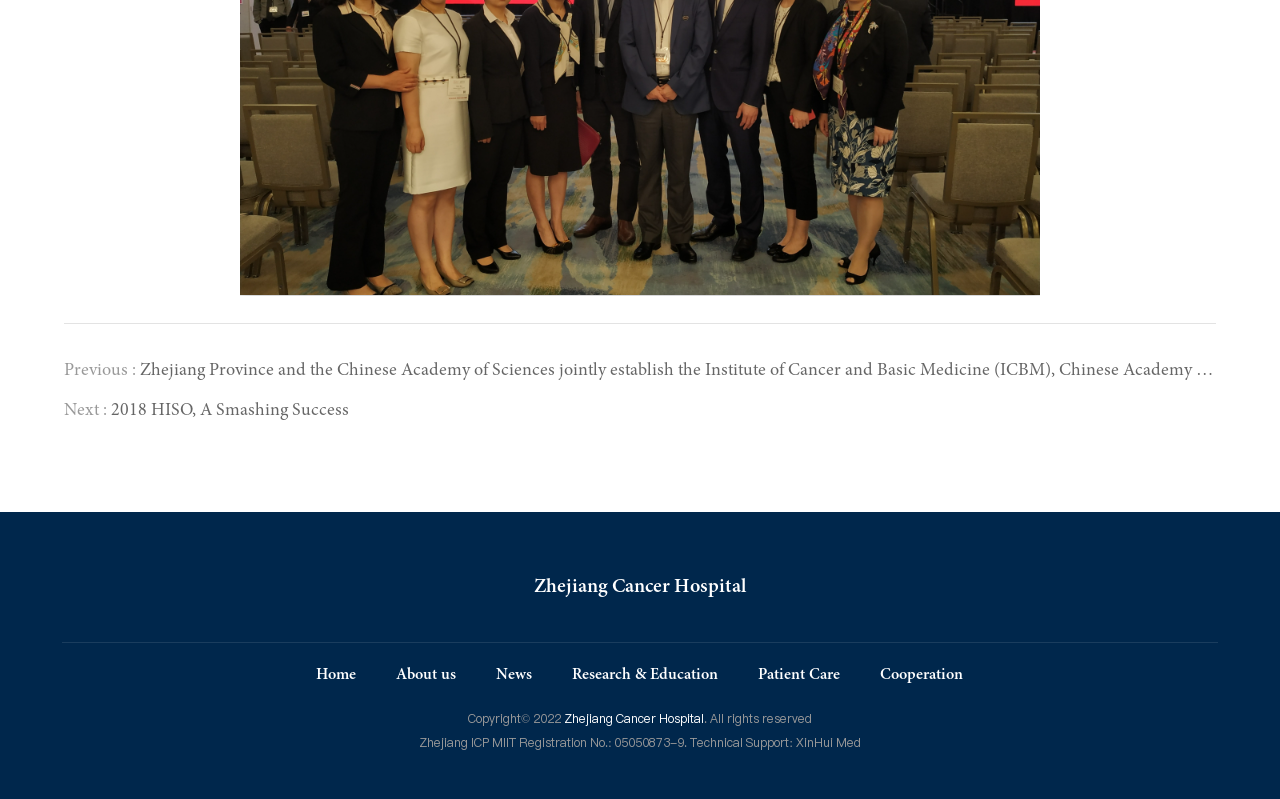What is the copyright year?
Look at the image and answer with only one word or phrase.

2022